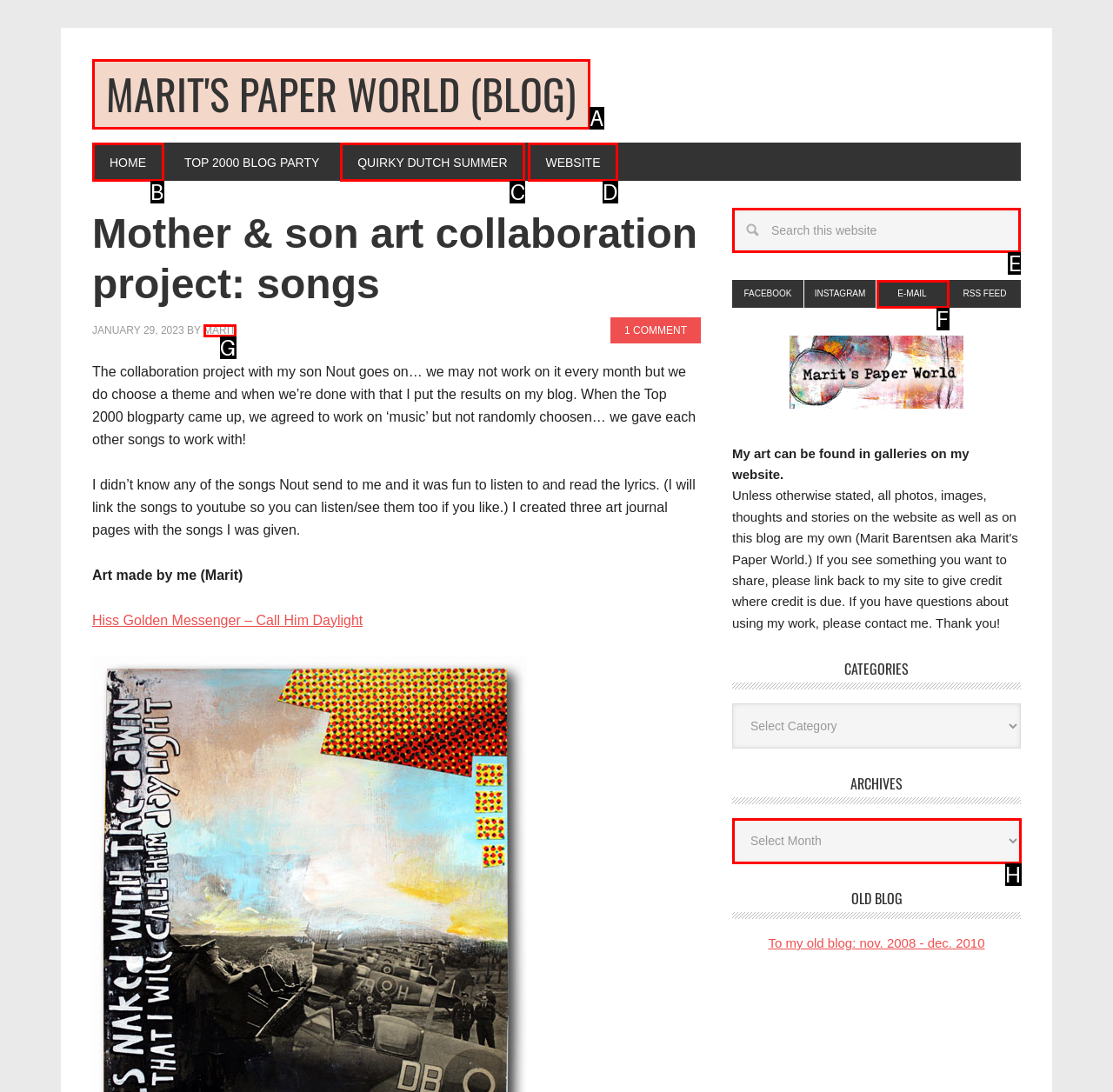Given the task: Search this website, tell me which HTML element to click on.
Answer with the letter of the correct option from the given choices.

E